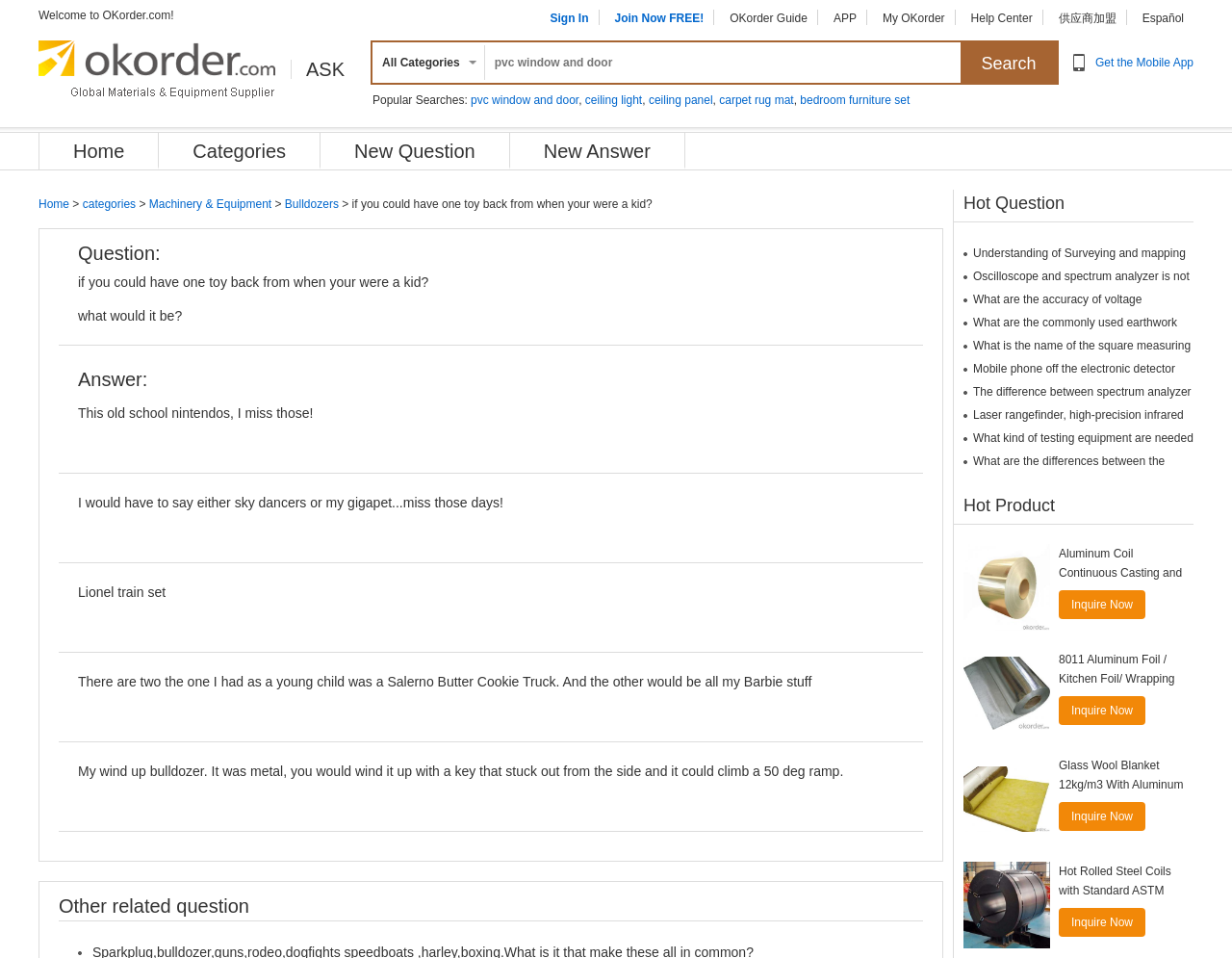Answer the question using only a single word or phrase: 
How many answers are provided for the question?

5